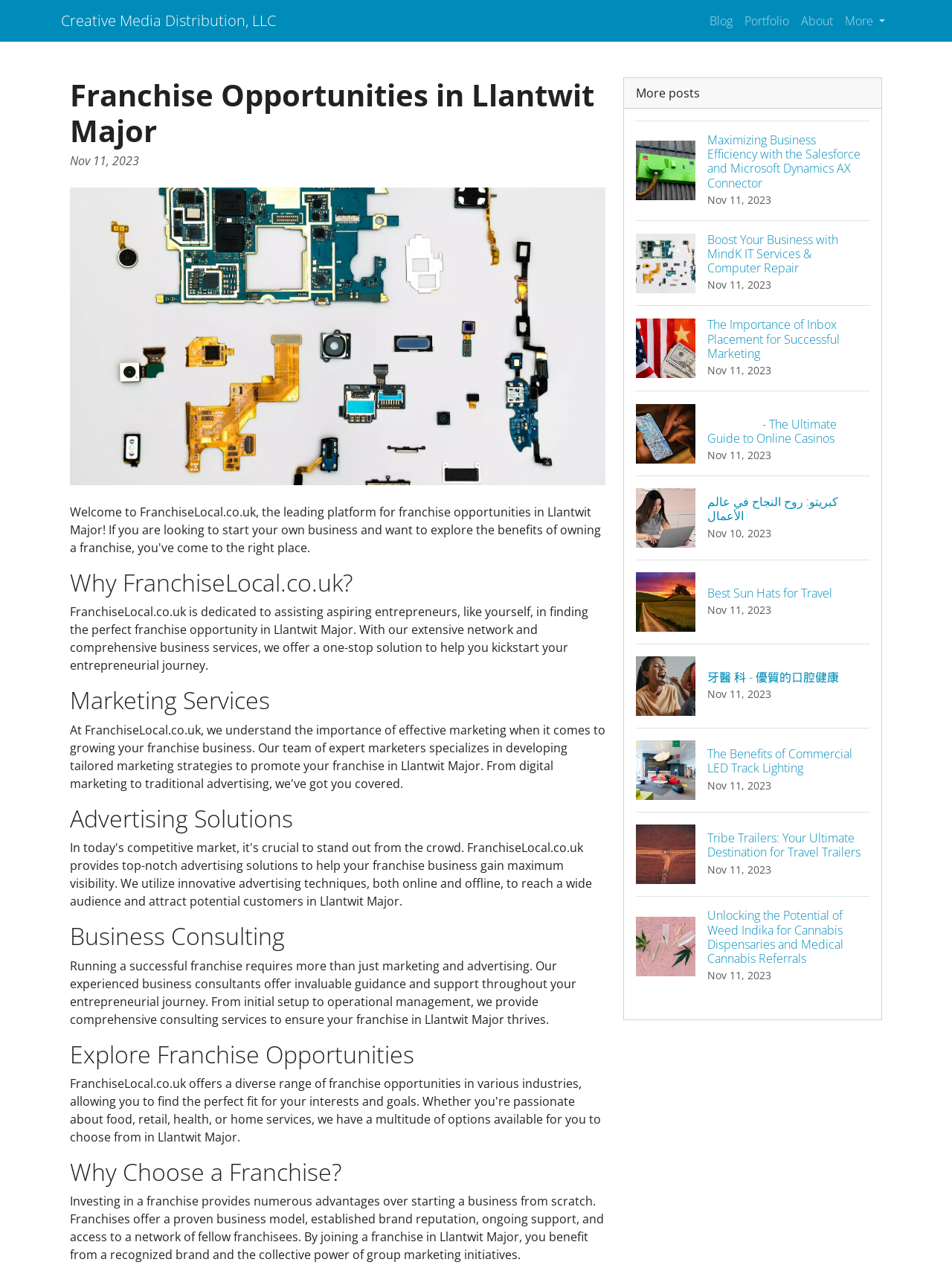Respond concisely with one word or phrase to the following query:
What type of services does FranchiseLocal.co.uk offer?

Marketing, advertising, and business consulting